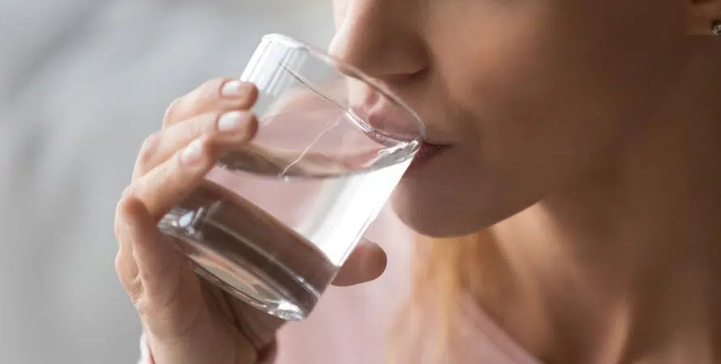Please give a short response to the question using one word or a phrase:
What is the benefit of proper hydration?

Maintaining skin vitality and radiance